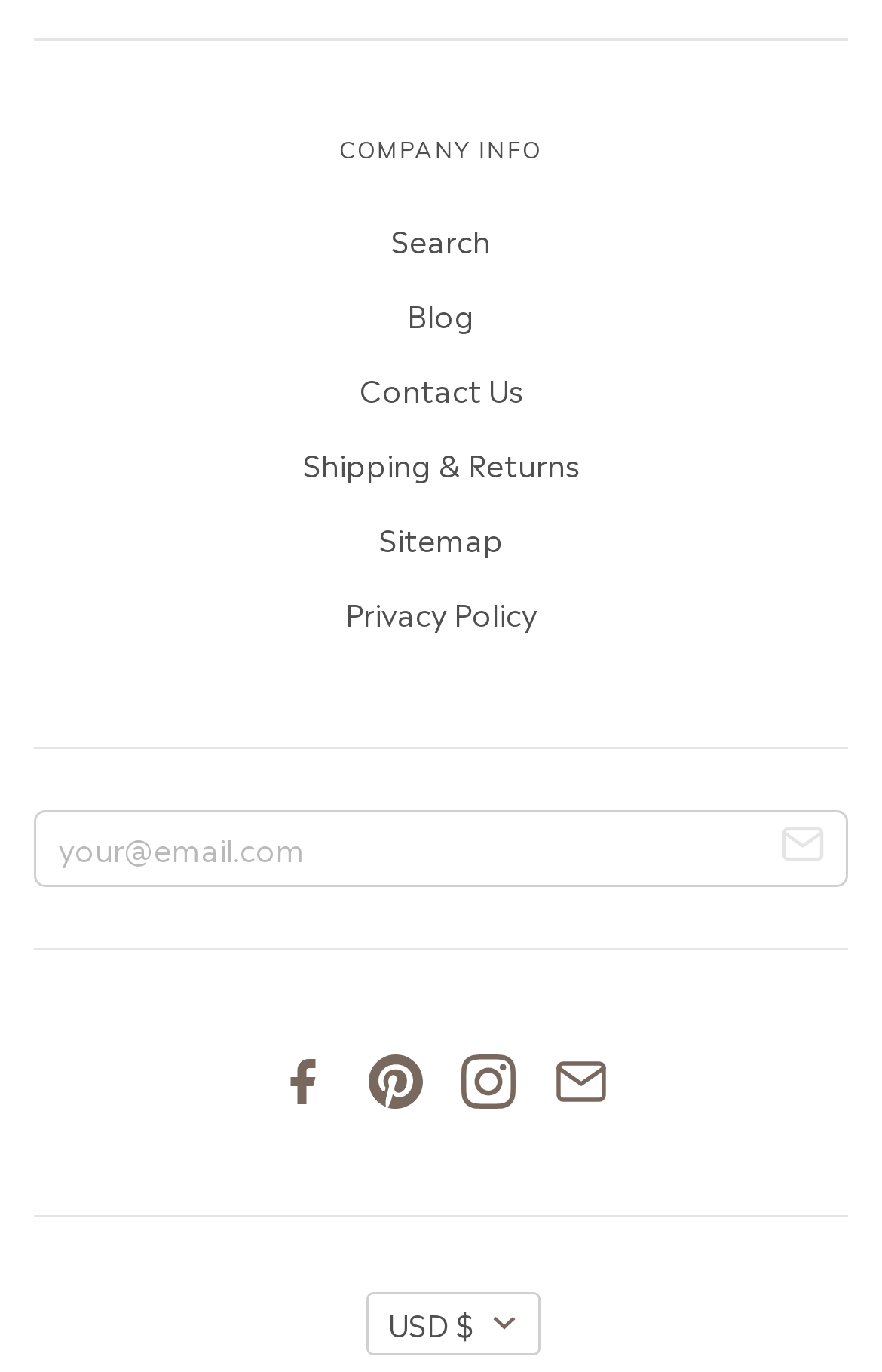Specify the bounding box coordinates of the element's area that should be clicked to execute the given instruction: "View the blog". The coordinates should be four float numbers between 0 and 1, i.e., [left, top, right, bottom].

[0.462, 0.213, 0.538, 0.244]